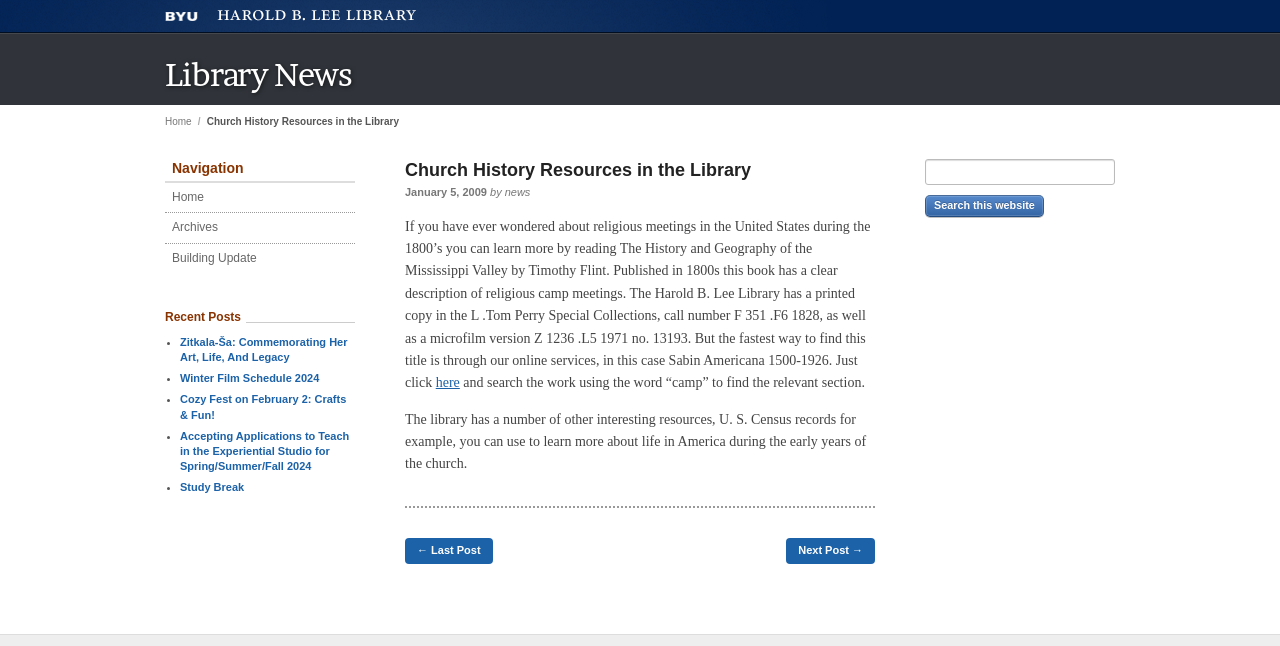Please determine the bounding box coordinates of the section I need to click to accomplish this instruction: "Click on the 'Zitkala-Ša: Commemorating Her Art, Life, And Legacy' link".

[0.141, 0.52, 0.271, 0.563]